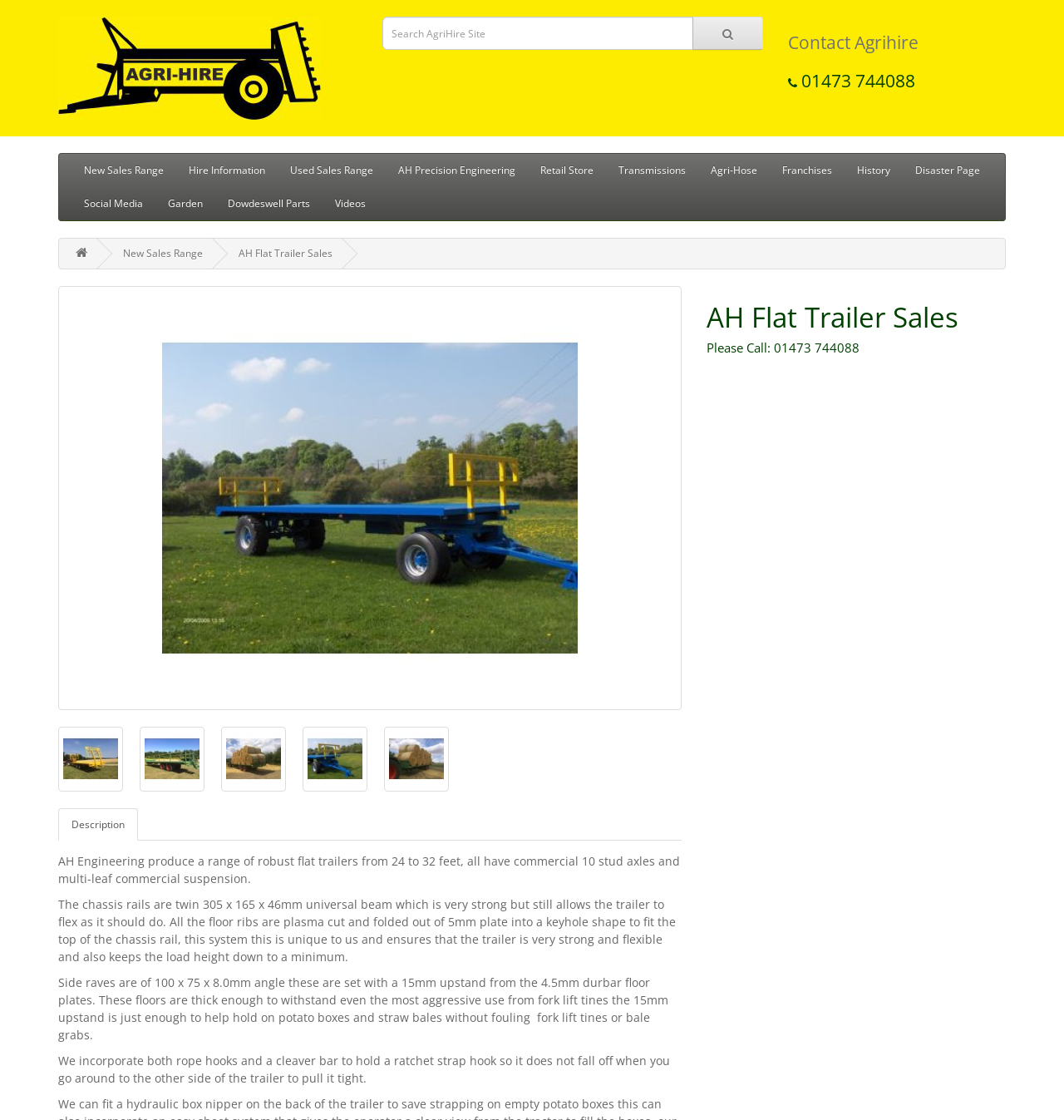Please identify the bounding box coordinates for the region that you need to click to follow this instruction: "Search AgriHire Site".

[0.359, 0.015, 0.651, 0.045]